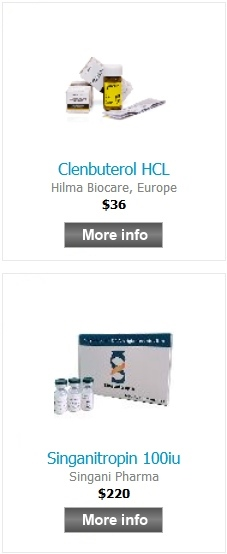Generate an elaborate description of what you see in the image.

The image features two pharmaceutical products displayed in a clean, organized layout. 

At the top is "Clenbuterol HCL," produced by Hilma Biocare in Europe, available for $36. The packaging includes a white bottle prominently labeled with the product name. Below this, "Singanitropin 100iu" by Singani Pharma is shown in a larger box that includes several vials, priced at $220. Each product section has a clear label and a "More info" button, encouraging users to learn more about the items. The overall presentation highlights the products in a way that is informative and visually appealing, catering to potential customers looking for specific pharmaceutical solutions.